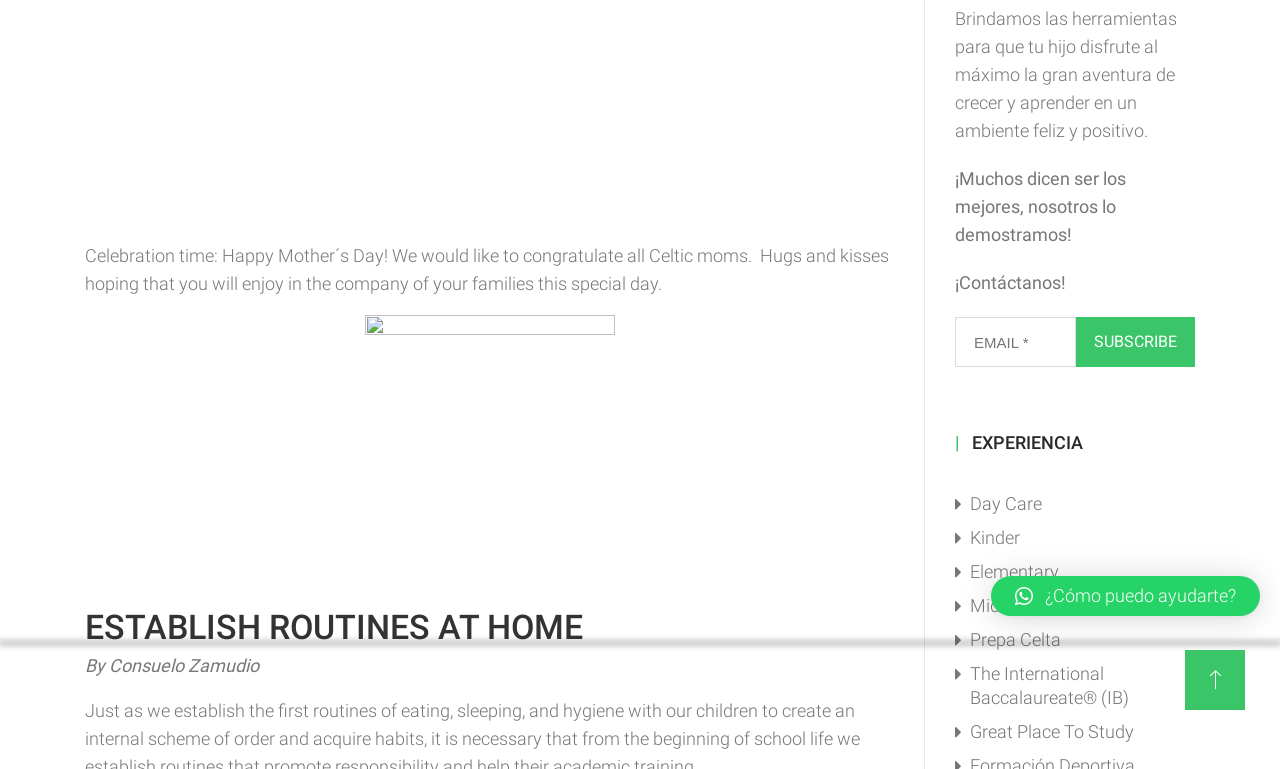Using the provided element description, identify the bounding box coordinates as (top-left x, top-left y, bottom-right x, bottom-right y). Ensure all values are between 0 and 1. Description: SUBSCRIBE

[0.841, 0.412, 0.934, 0.477]